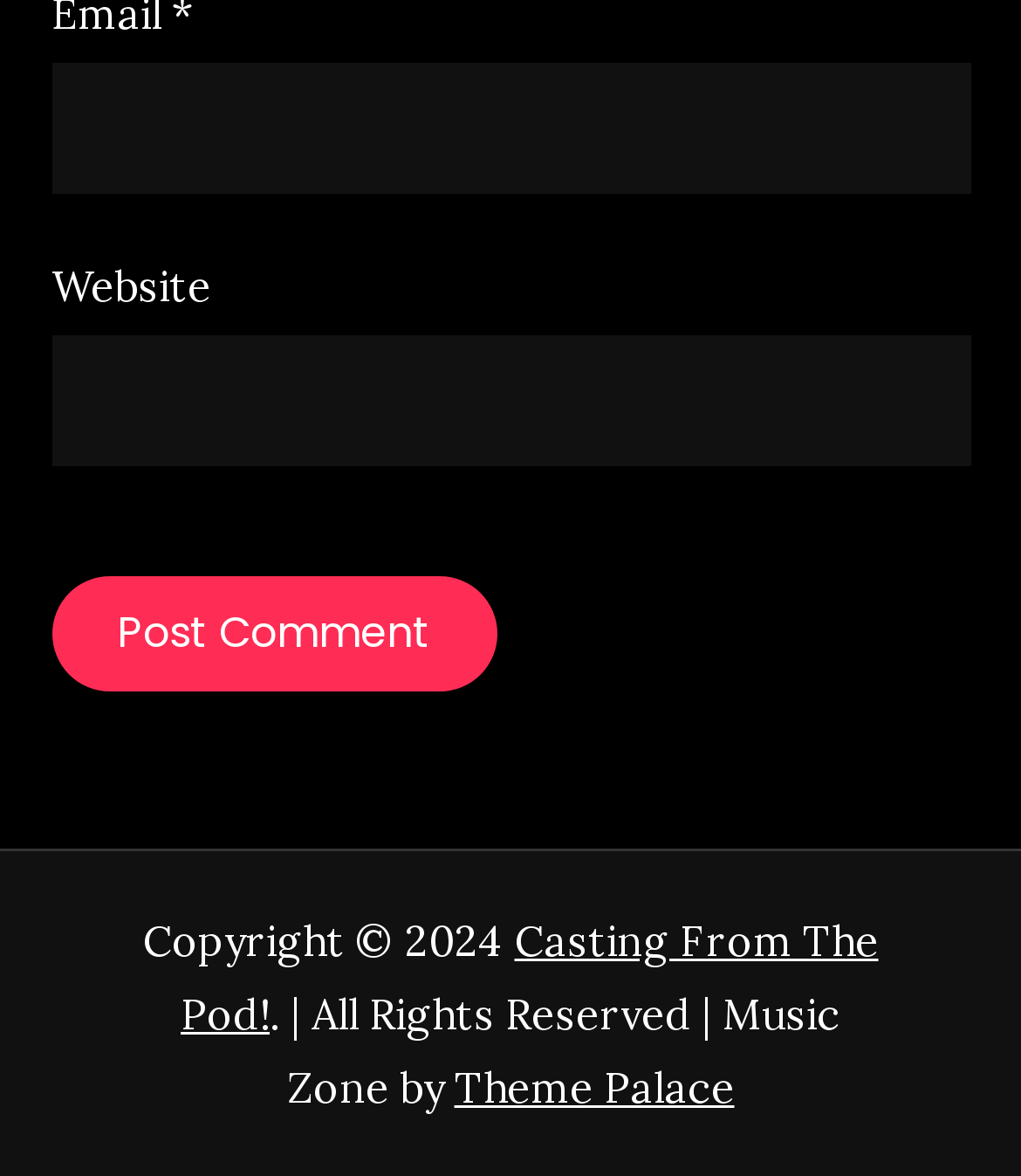Using the provided element description, identify the bounding box coordinates as (top-left x, top-left y, bottom-right x, bottom-right y). Ensure all values are between 0 and 1. Description: parent_node: Email * aria-describedby="email-notes" name="email"

[0.05, 0.054, 0.95, 0.165]